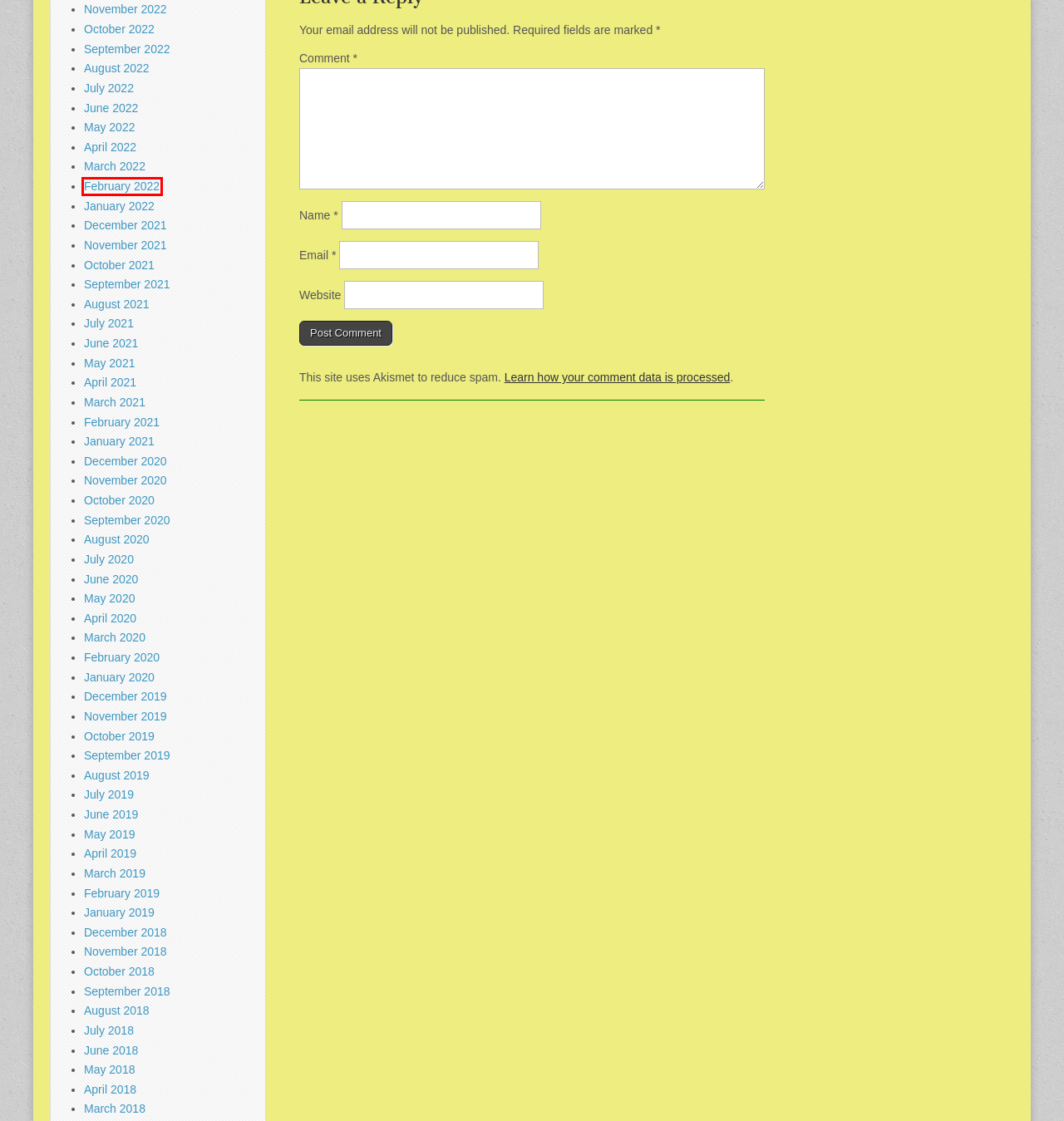You have a screenshot showing a webpage with a red bounding box highlighting an element. Choose the webpage description that best fits the new webpage after clicking the highlighted element. The descriptions are:
A. September 2018 – The Boston Sun
B. January 2022 – The Boston Sun
C. February 2022 – The Boston Sun
D. May 2019 – The Boston Sun
E. January 2020 – The Boston Sun
F. May 2021 – The Boston Sun
G. July 2020 – The Boston Sun
H. May 2020 – The Boston Sun

C